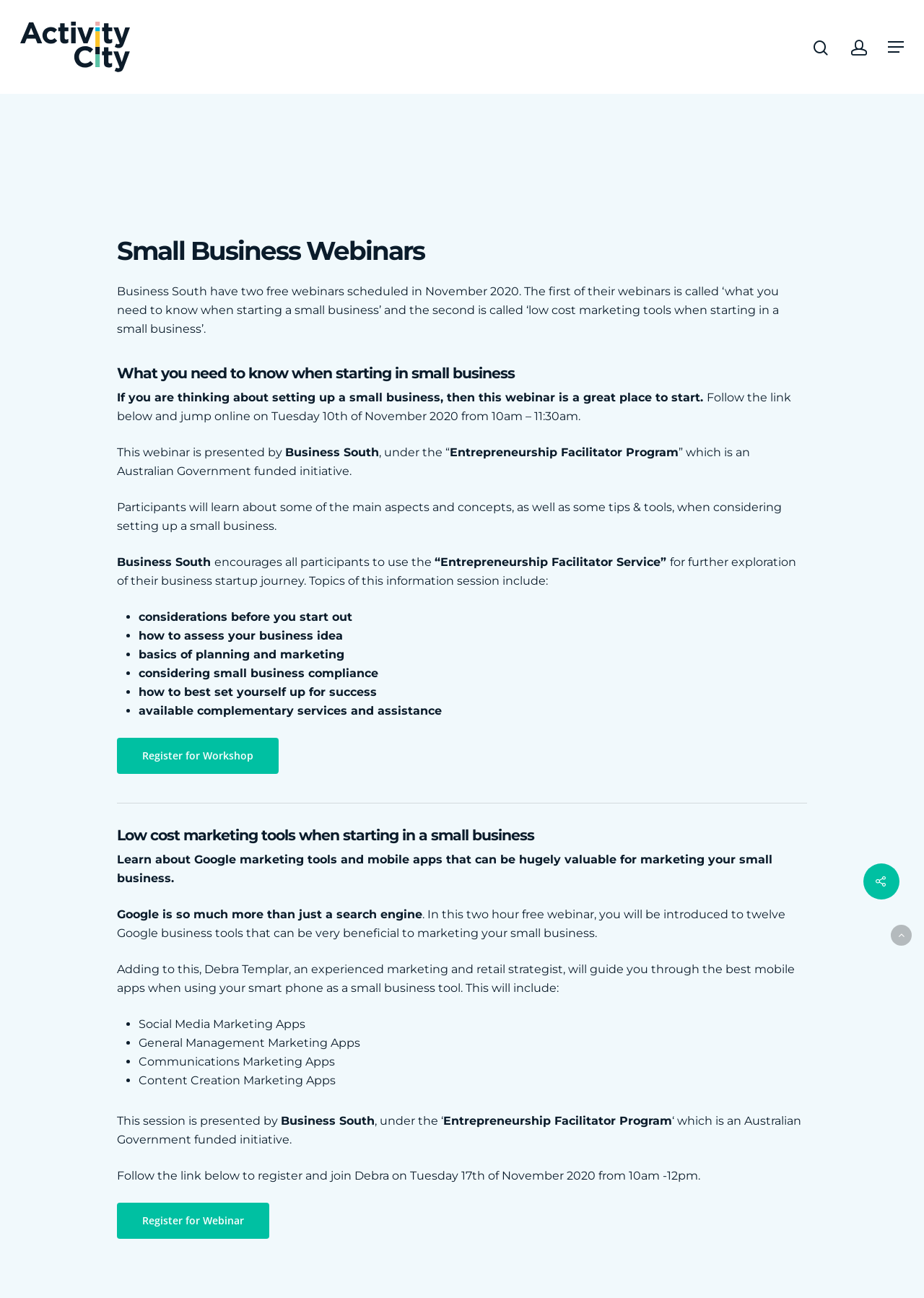What is the purpose of the webinars?
Please respond to the question with a detailed and informative answer.

The purpose of the webinars is to help entrepreneurs, as indicated by the text 'I have decided to accompany micro-entrepreneurs and the head of PME to be more productive and more efficient thanks to better organization.'